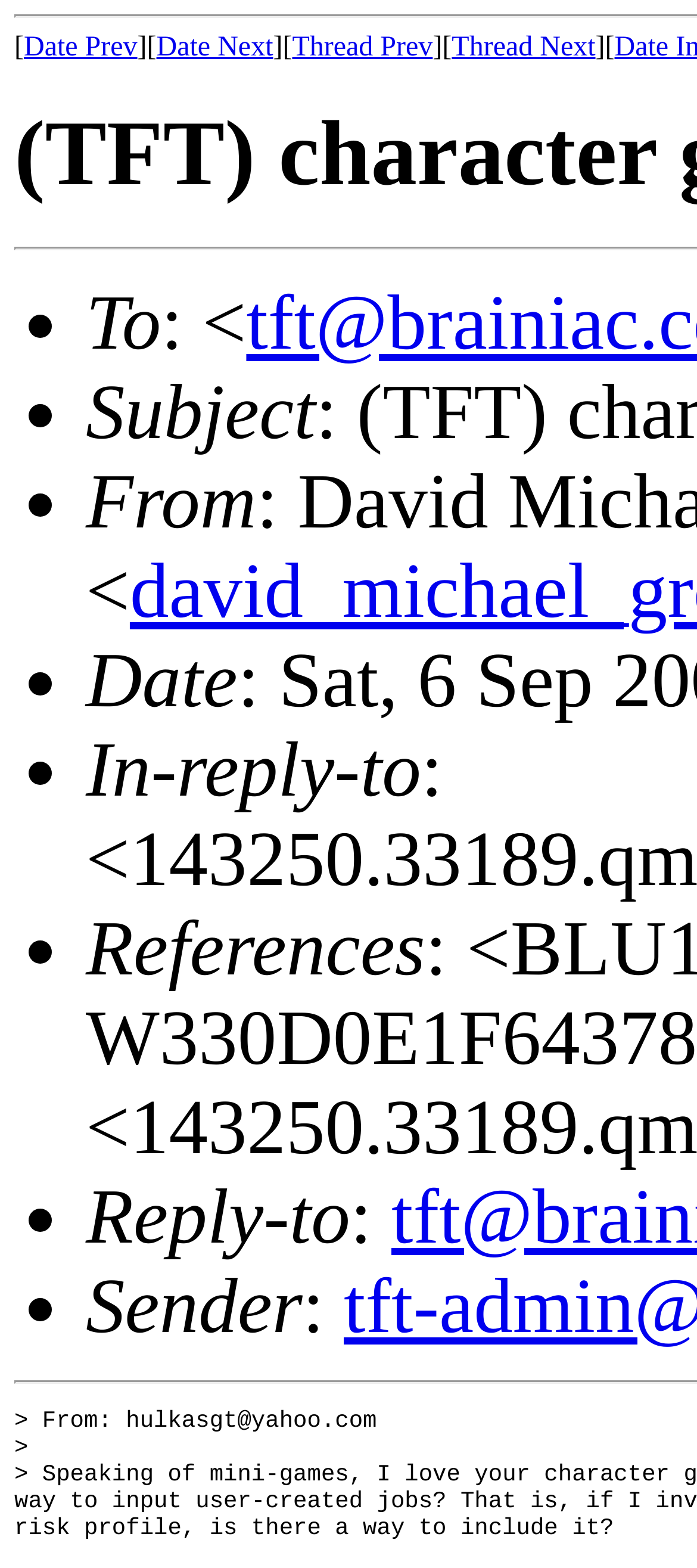What type of information is presented on the page?
From the details in the image, answer the question comprehensively.

The page appears to present metadata related to email messages, including information such as 'To', 'Subject', 'From', 'Date', and others. This suggests that the page is part of an email client or viewer, and is displaying information about a specific email message or thread.